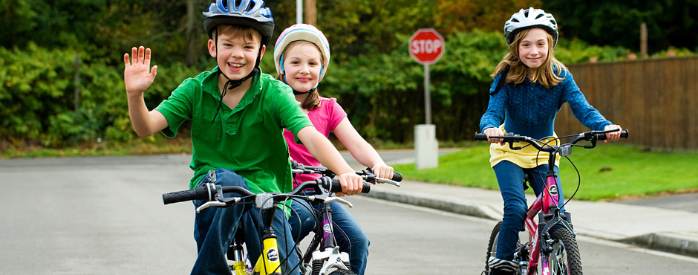With reference to the screenshot, provide a detailed response to the question below:
How many children are riding bicycles?

There are three children riding bicycles in the image, as described in the caption. The caption specifically mentions a boy in the foreground, a girl next to him, and a third girl following behind, making it clear that there are three children in total.